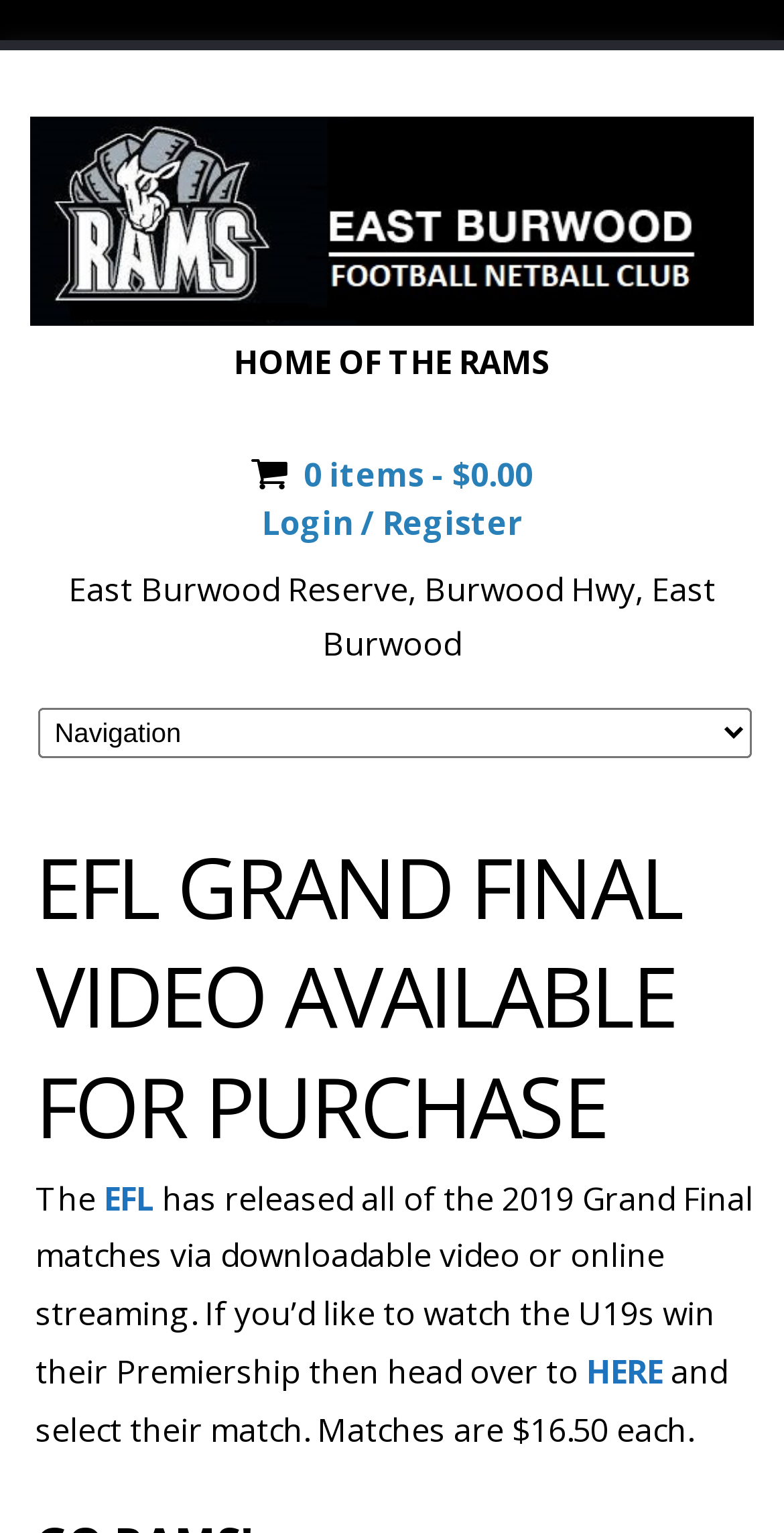Given the description "parent_node: HOME OF THE RAMS", provide the bounding box coordinates of the corresponding UI element.

[0.039, 0.064, 0.961, 0.153]